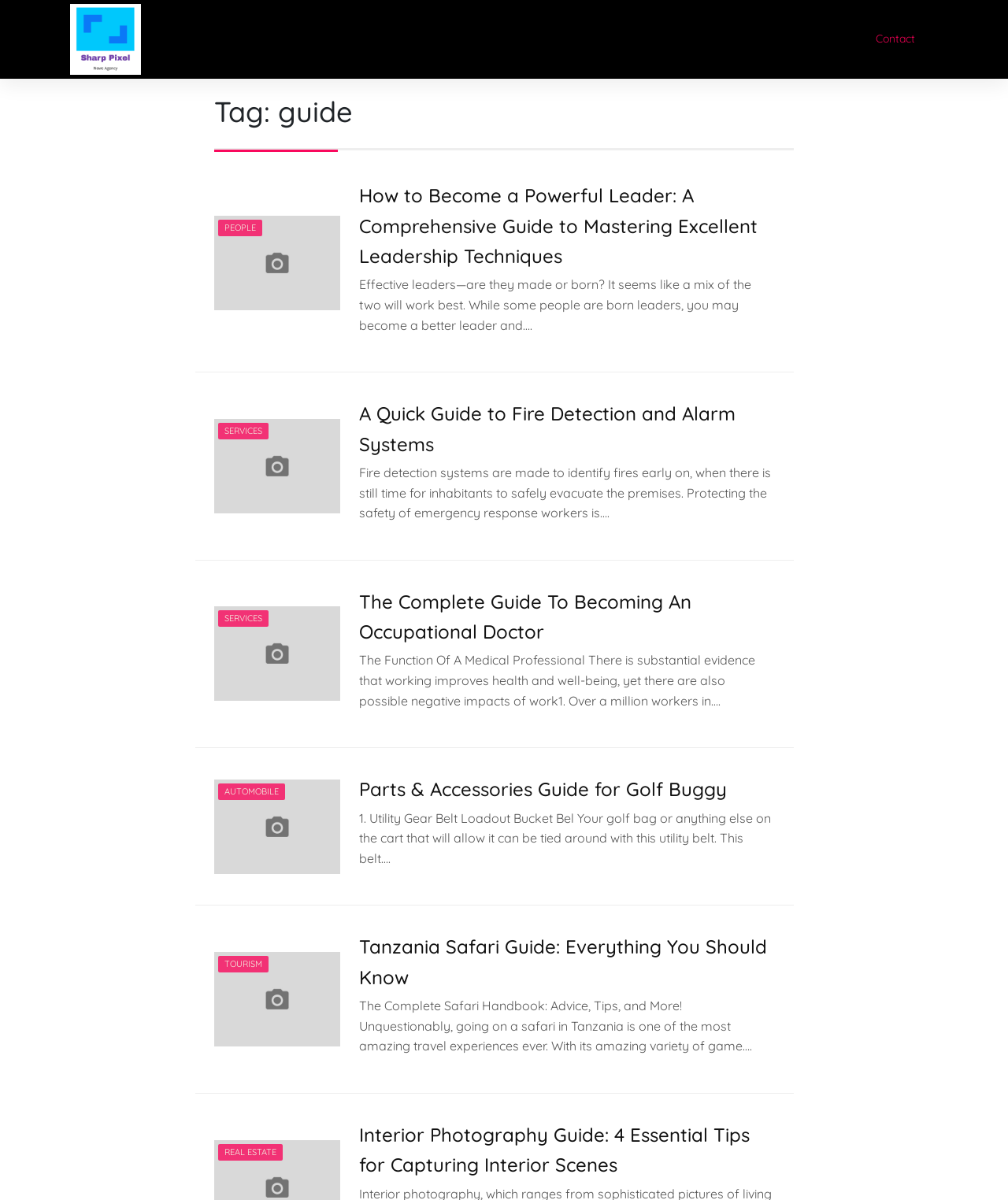Locate the bounding box coordinates of the element's region that should be clicked to carry out the following instruction: "Click on the 'PEOPLE' link". The coordinates need to be four float numbers between 0 and 1, i.e., [left, top, right, bottom].

[0.216, 0.183, 0.26, 0.197]